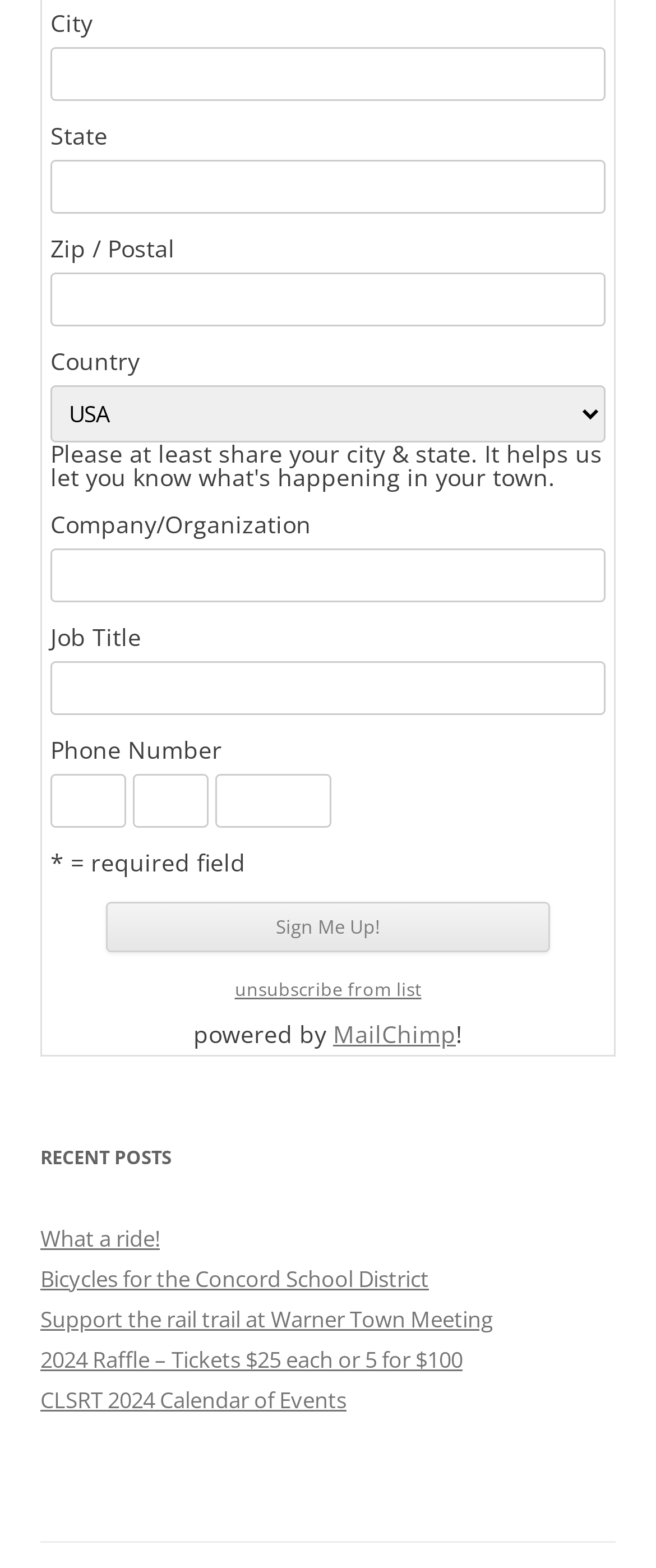What is the text of the button? Look at the image and give a one-word or short phrase answer.

Sign Me Up!